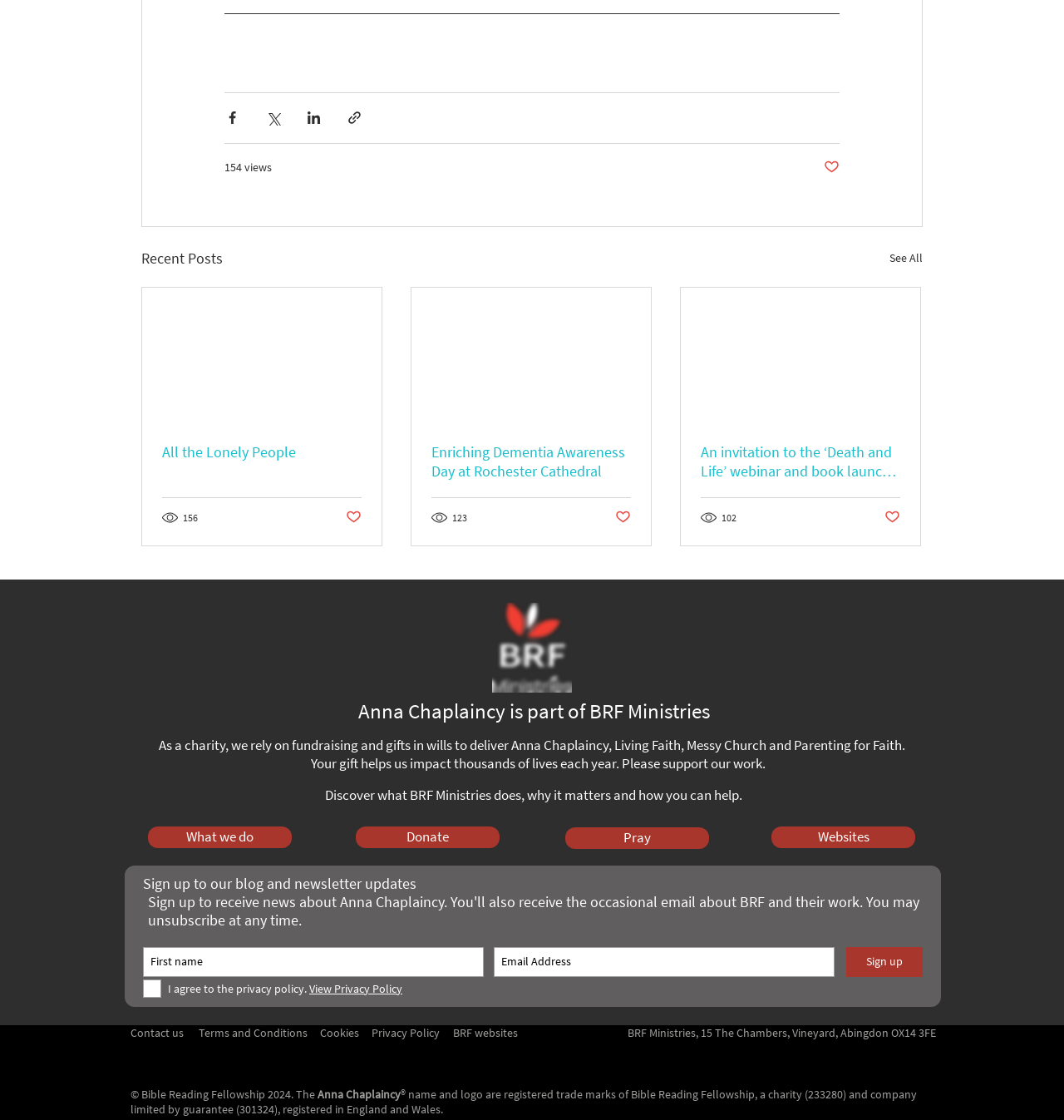Please determine the bounding box coordinates of the element to click on in order to accomplish the following task: "View all recent posts". Ensure the coordinates are four float numbers ranging from 0 to 1, i.e., [left, top, right, bottom].

[0.836, 0.22, 0.867, 0.241]